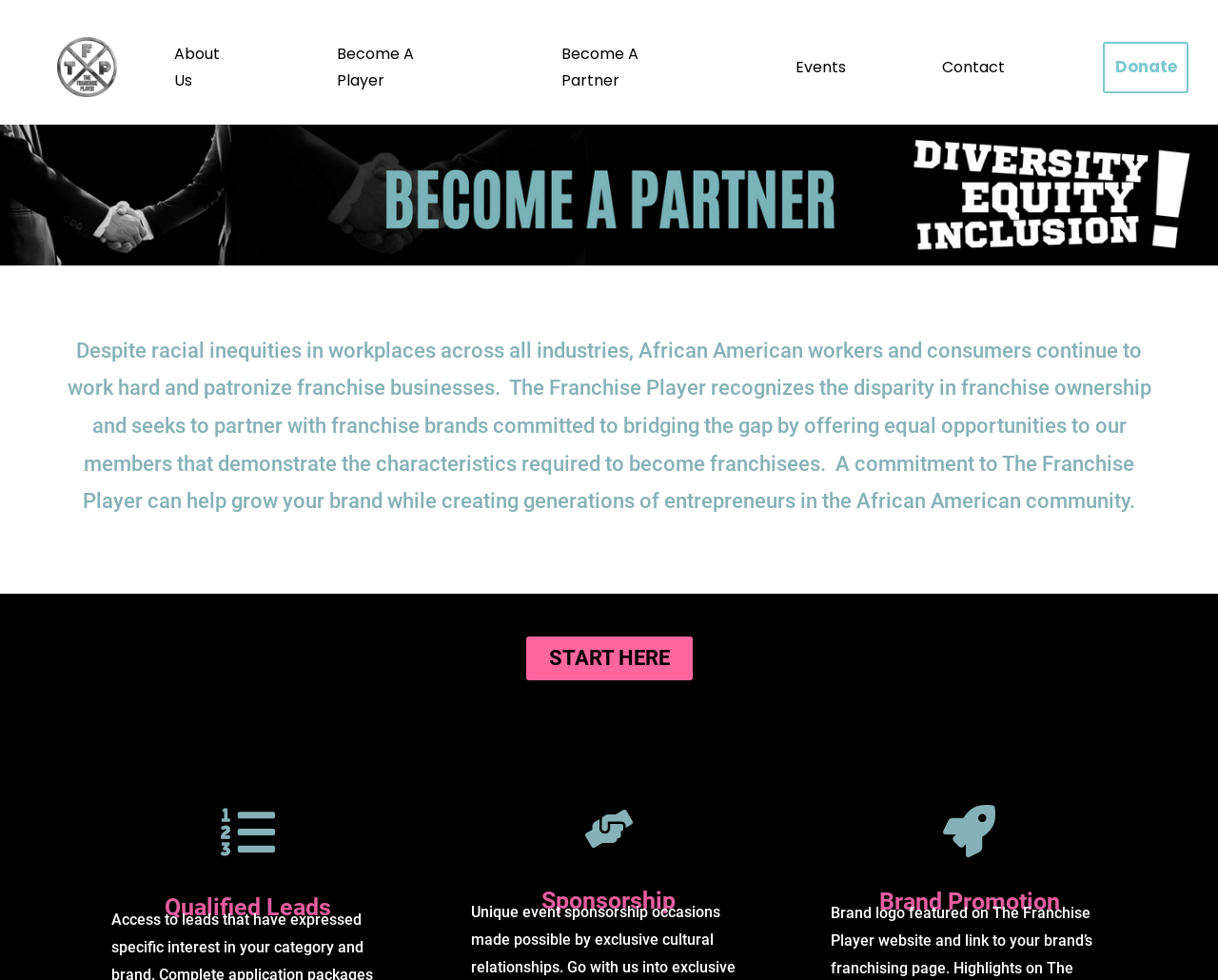What is the text above the 'START HERE' link?
Can you provide a detailed and comprehensive answer to the question?

The text above the 'START HERE' link is a paragraph that starts with 'A commitment to The Franchise Player can help grow your brand...'.